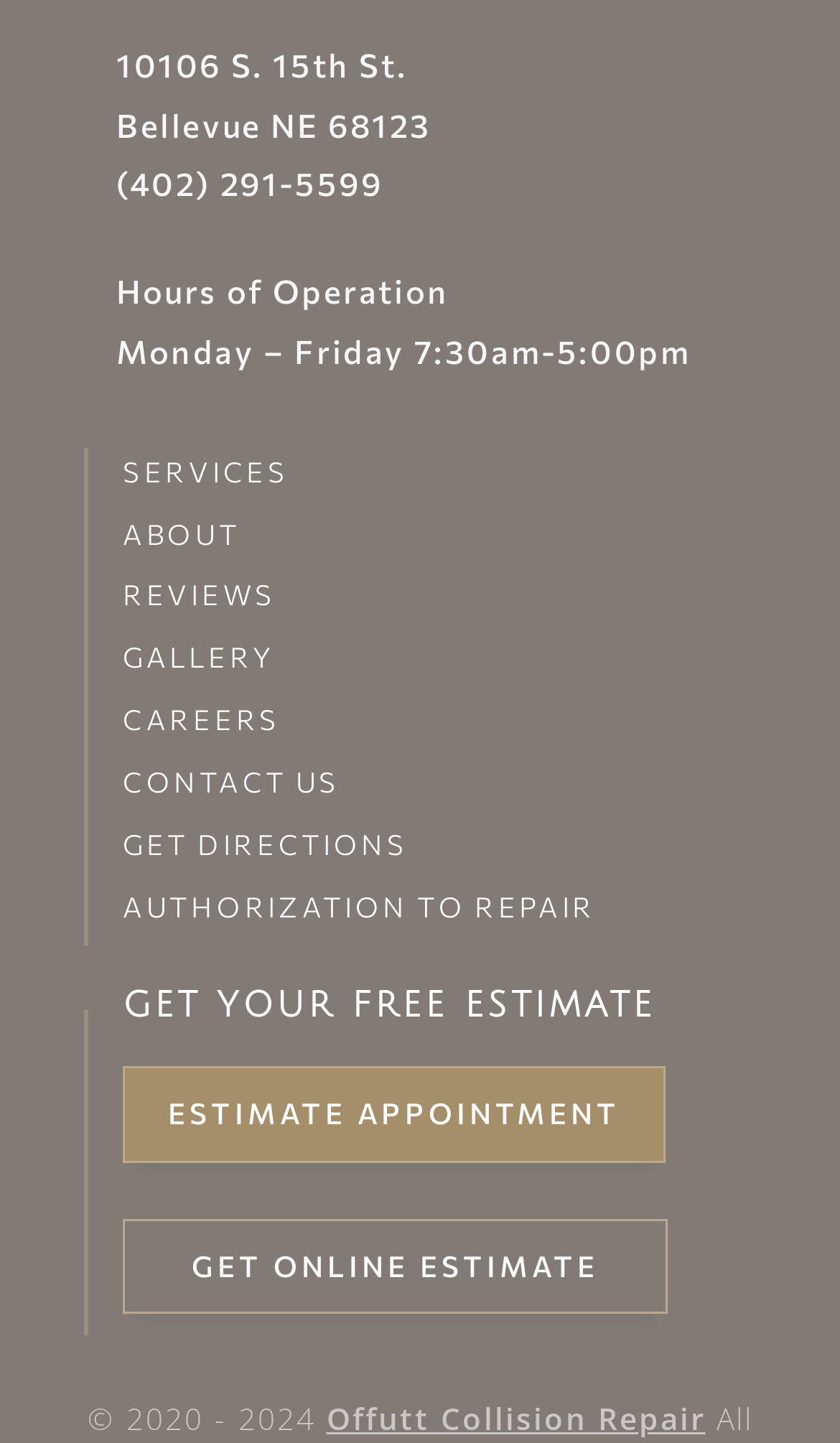Locate the bounding box coordinates of the clickable region to complete the following instruction: "get directions."

[0.146, 0.576, 0.9, 0.61]